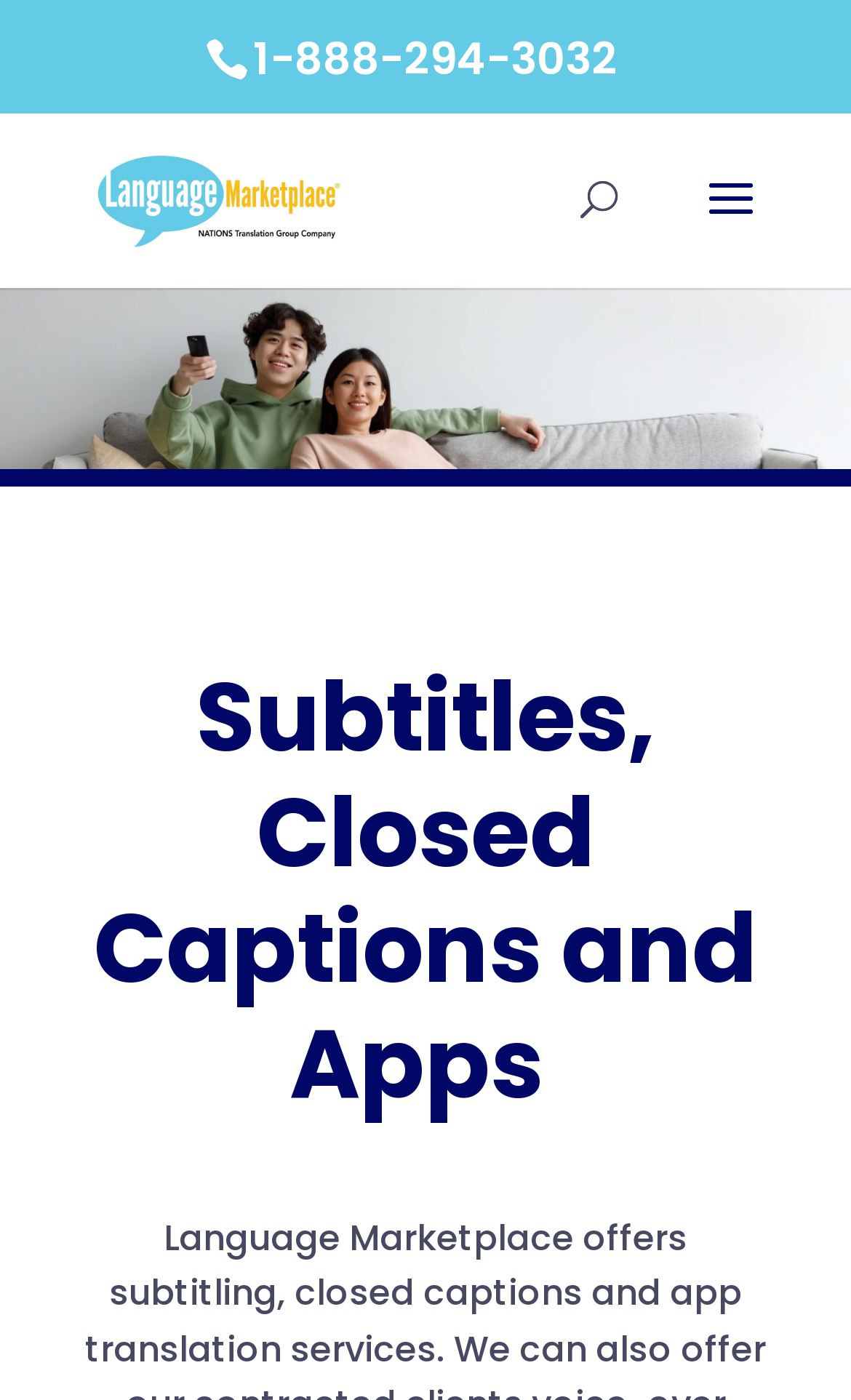Please specify the bounding box coordinates in the format (top-left x, top-left y, bottom-right x, bottom-right y), with values ranging from 0 to 1. Identify the bounding box for the UI component described as follows: alt="Language Marketplace"

[0.11, 0.124, 0.404, 0.16]